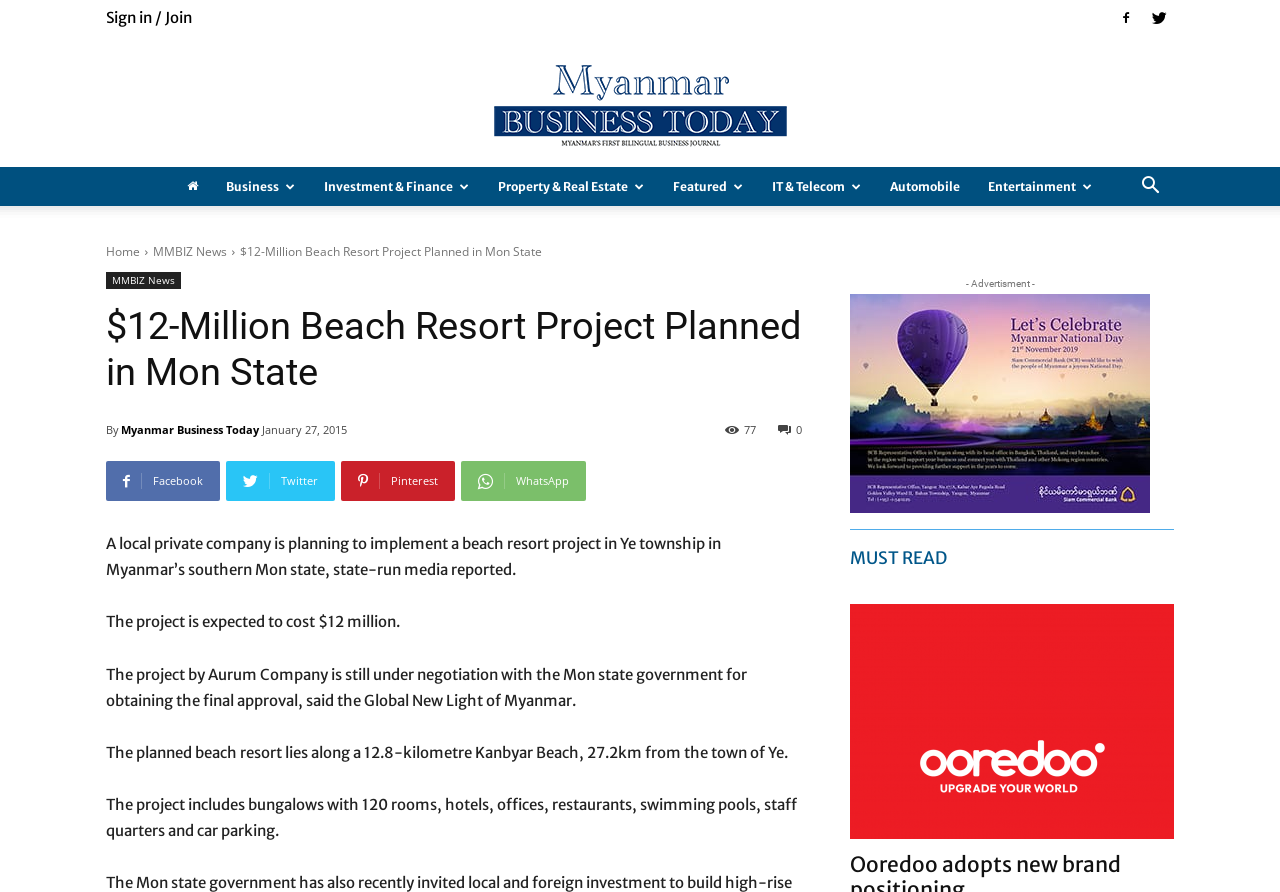Can you give a comprehensive explanation to the question given the content of the image?
What is the length of the Kanbyar Beach?

The length of the Kanbyar Beach is mentioned in the article as 12.8 kilometers, which is stated in the sentence 'The planned beach resort lies along a 12.8-kilometre Kanbyar Beach, 27.2km from the town of Ye.'